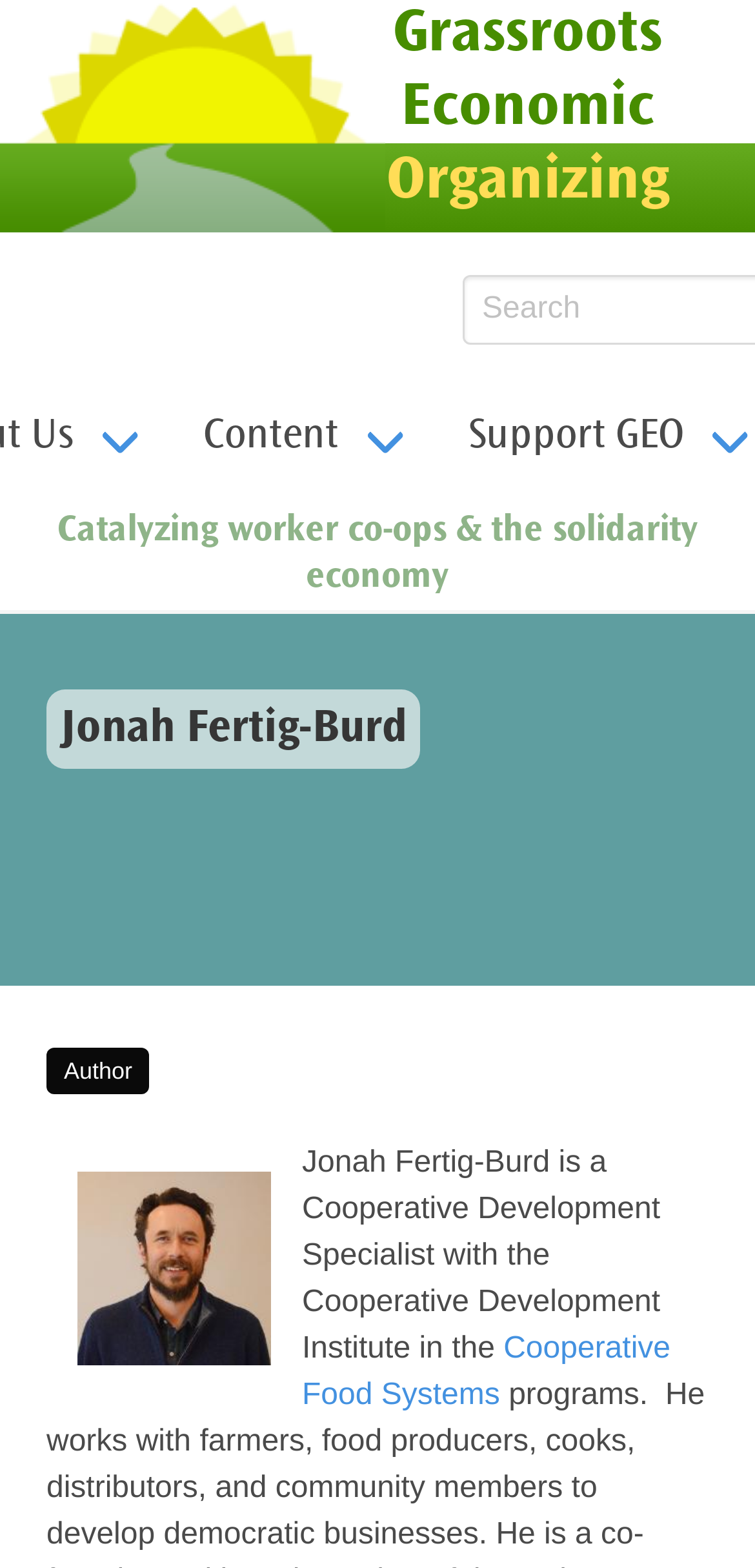Given the description "title="Home"", determine the bounding box of the corresponding UI element.

[0.0, 0.0, 0.51, 0.148]